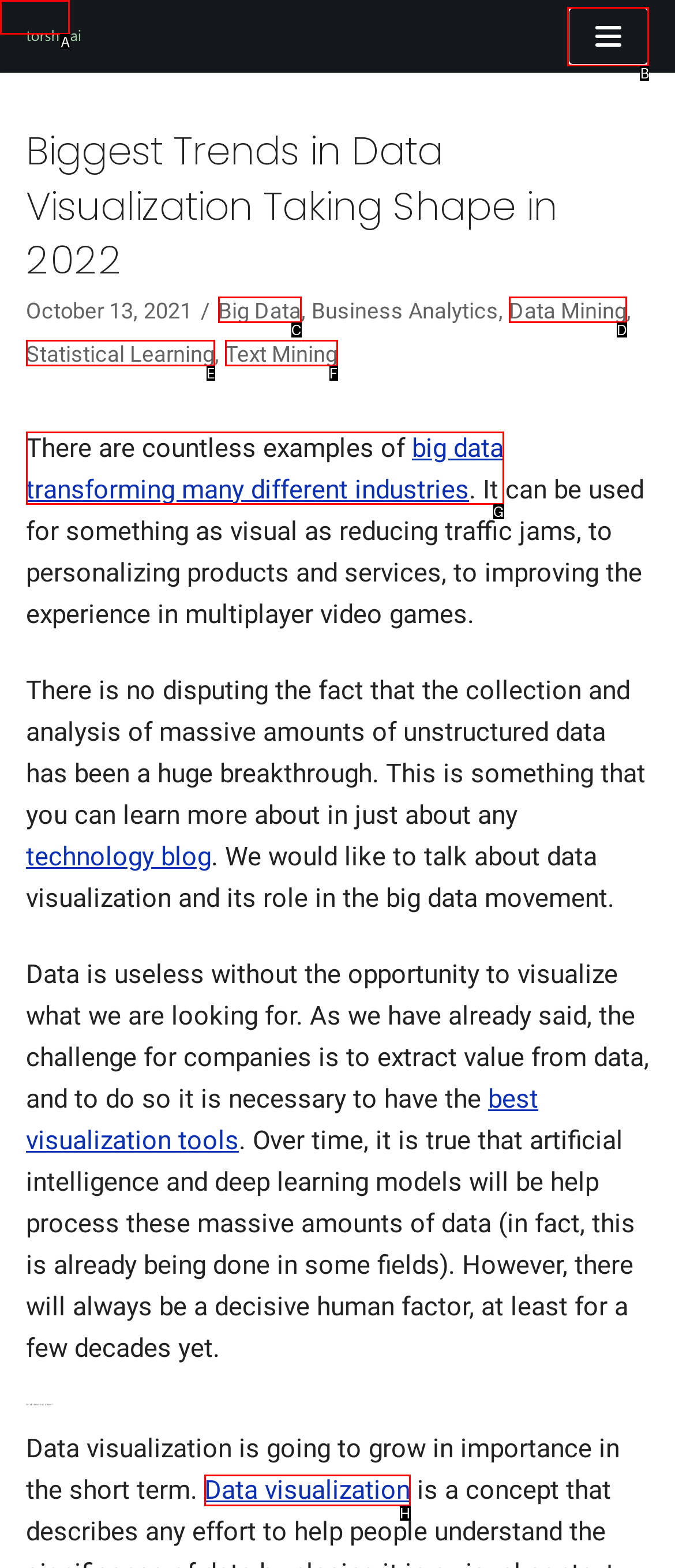Point out the HTML element I should click to achieve the following: Read related article 'Why There Are Traps to Being Overly Private / Secluded' Reply with the letter of the selected element.

None